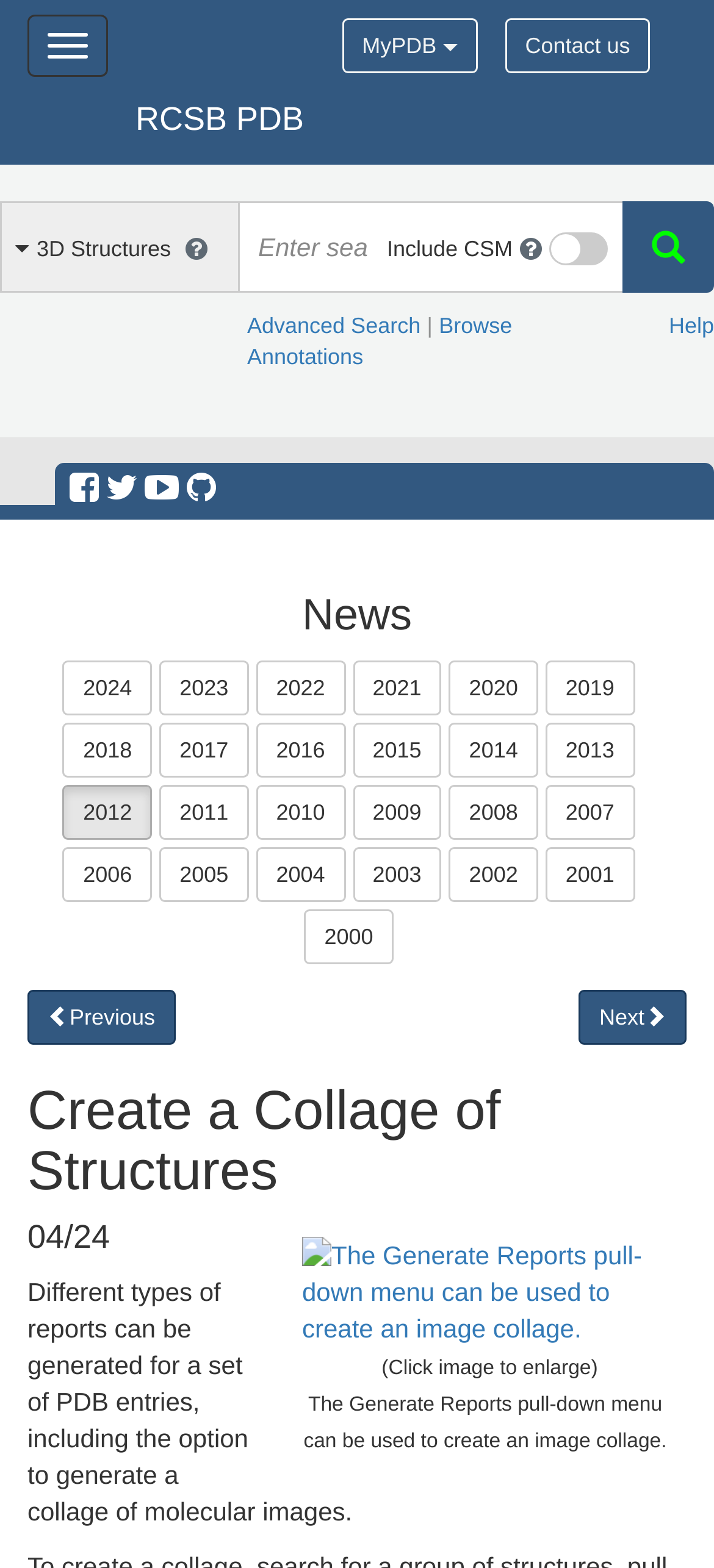Identify the bounding box for the given UI element using the description provided. Coordinates should be in the format (top-left x, top-left y, bottom-right x, bottom-right y) and must be between 0 and 1. Here is the description: 2001

[0.764, 0.54, 0.889, 0.575]